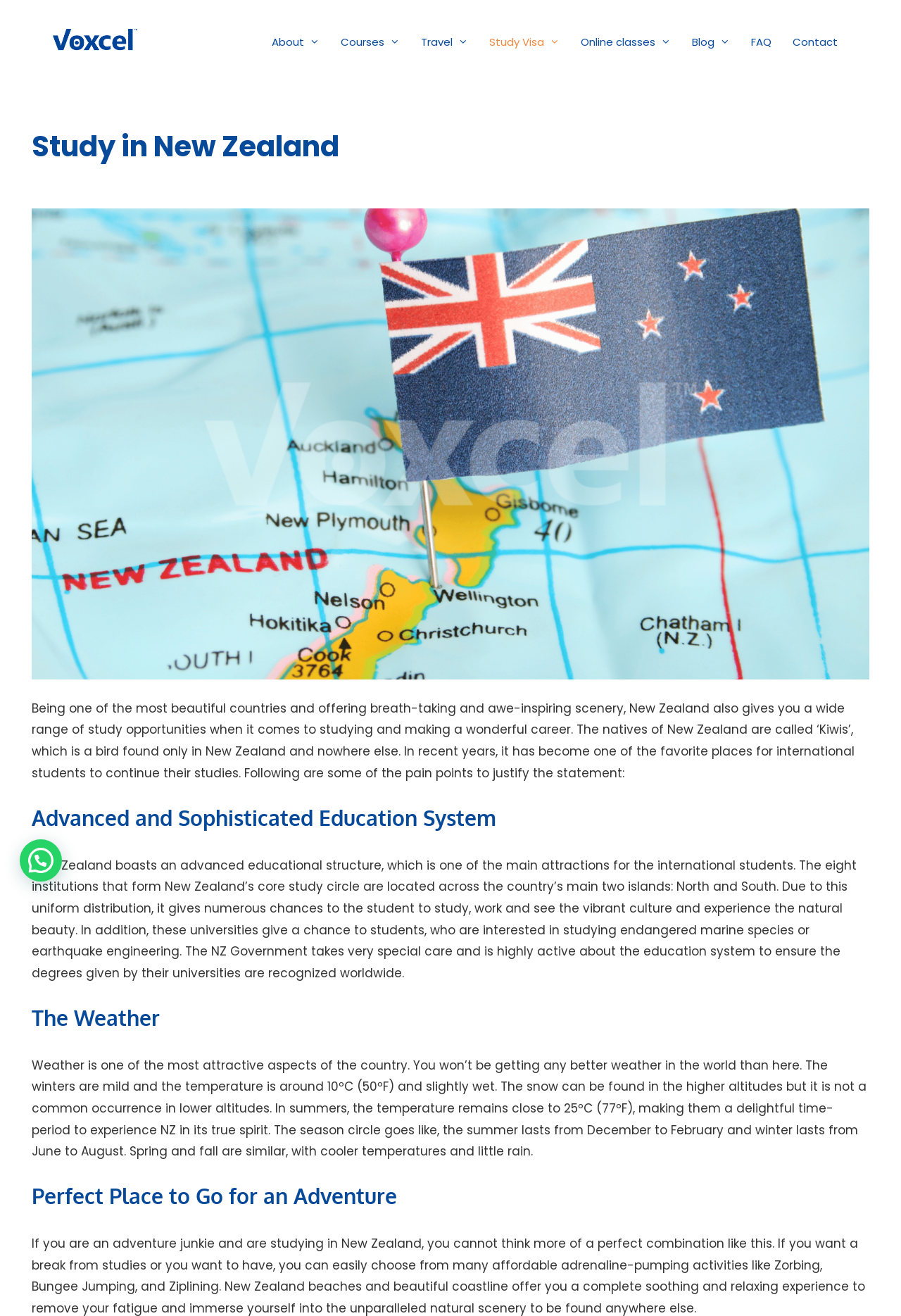Determine the bounding box coordinates for the HTML element described here: "parent_node: Search for: name="s"".

None